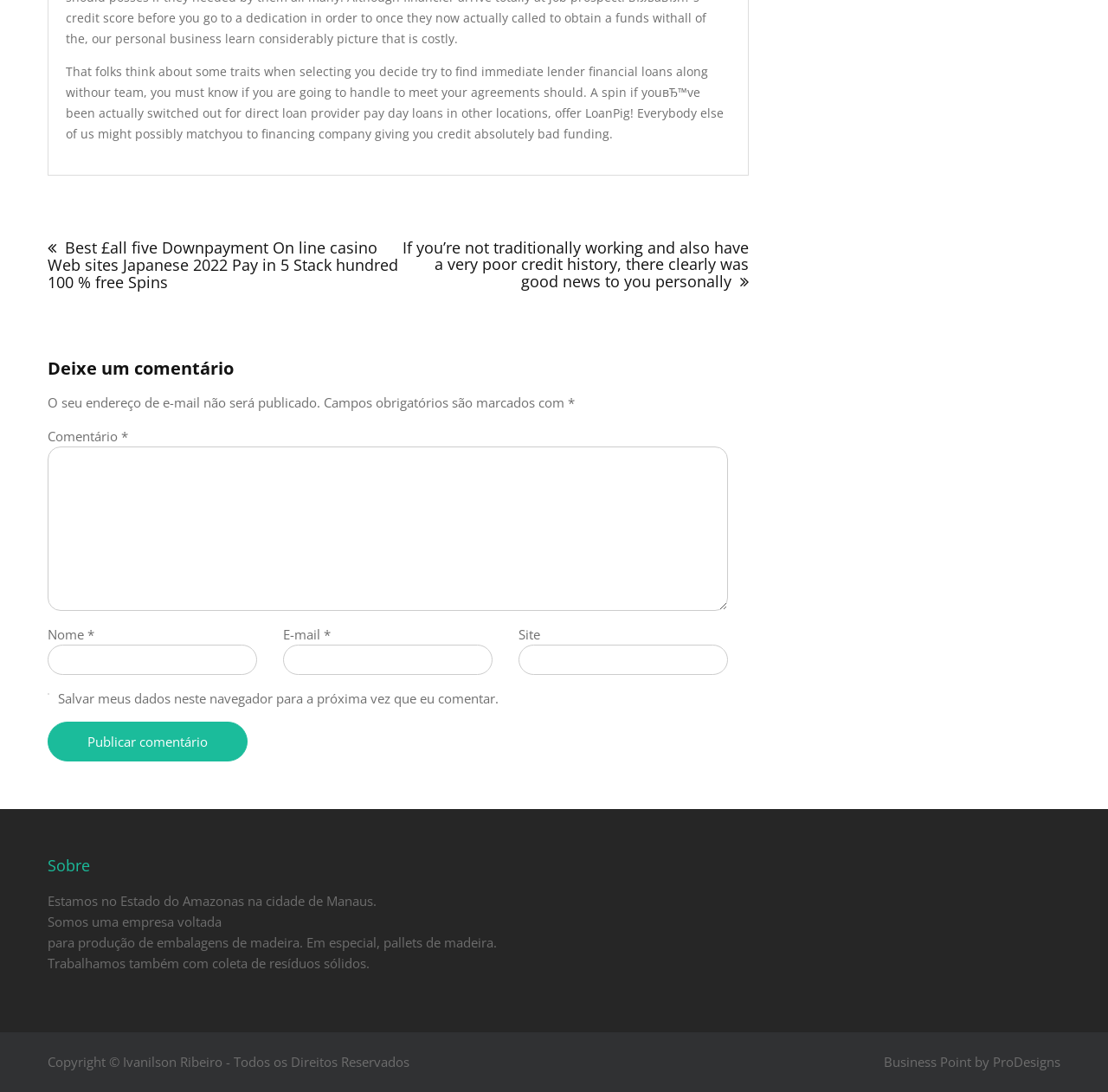Locate and provide the bounding box coordinates for the HTML element that matches this description: "parent_node: E-mail * aria-describedby="email-notes" name="email"".

[0.255, 0.59, 0.444, 0.618]